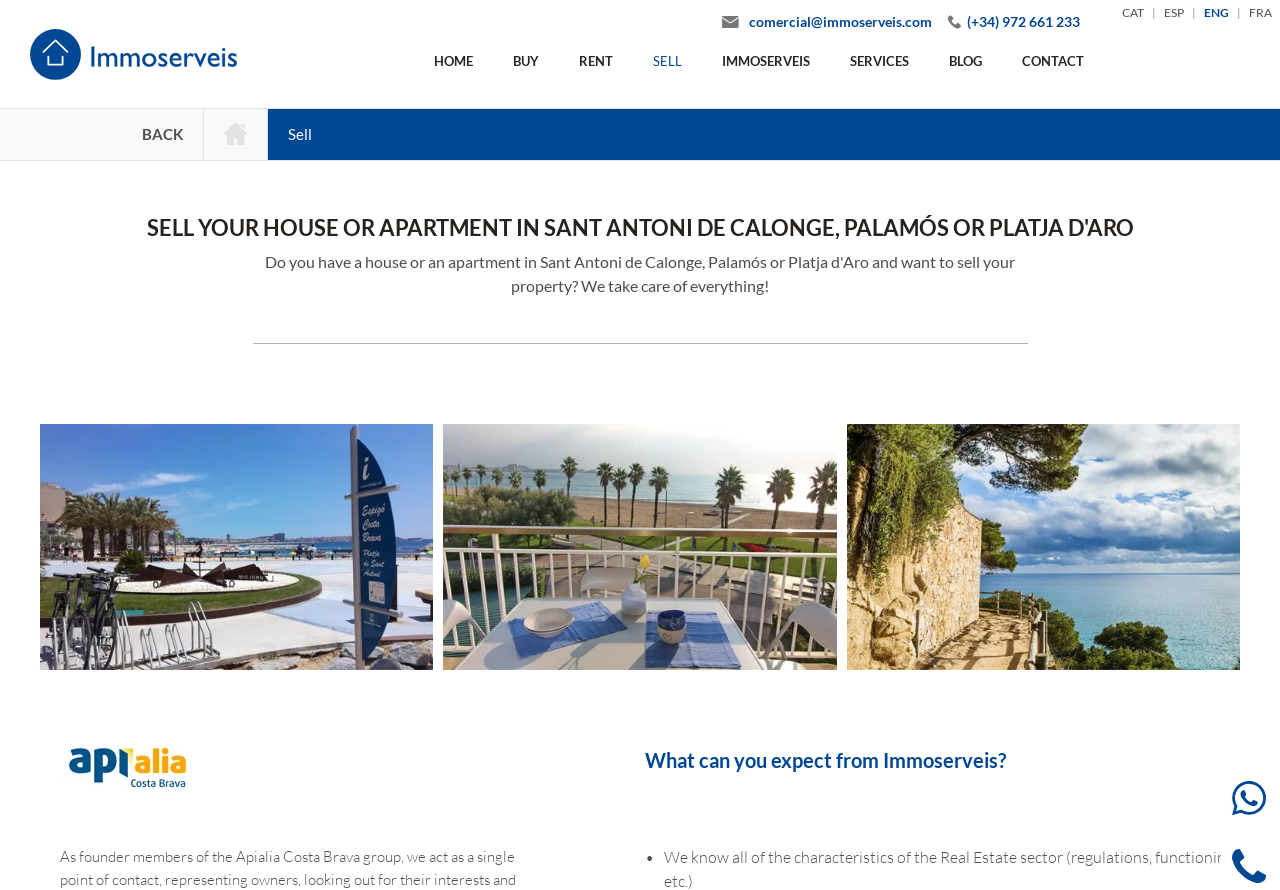Locate the coordinates of the bounding box for the clickable region that fulfills this instruction: "Click the whatsapp image".

[0.962, 0.877, 0.989, 0.916]